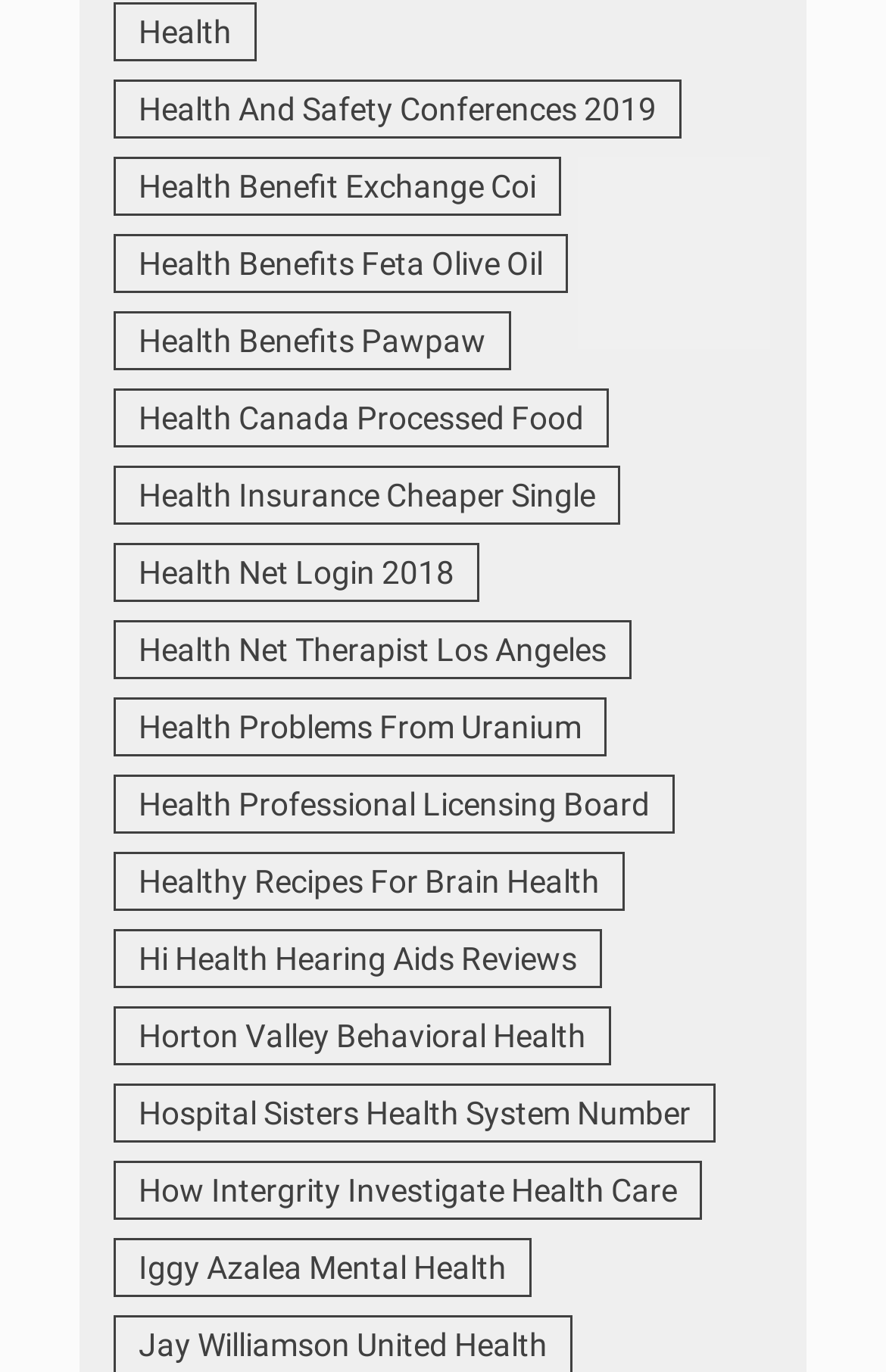How many links are on the webpage?
Provide a short answer using one word or a brief phrase based on the image.

29